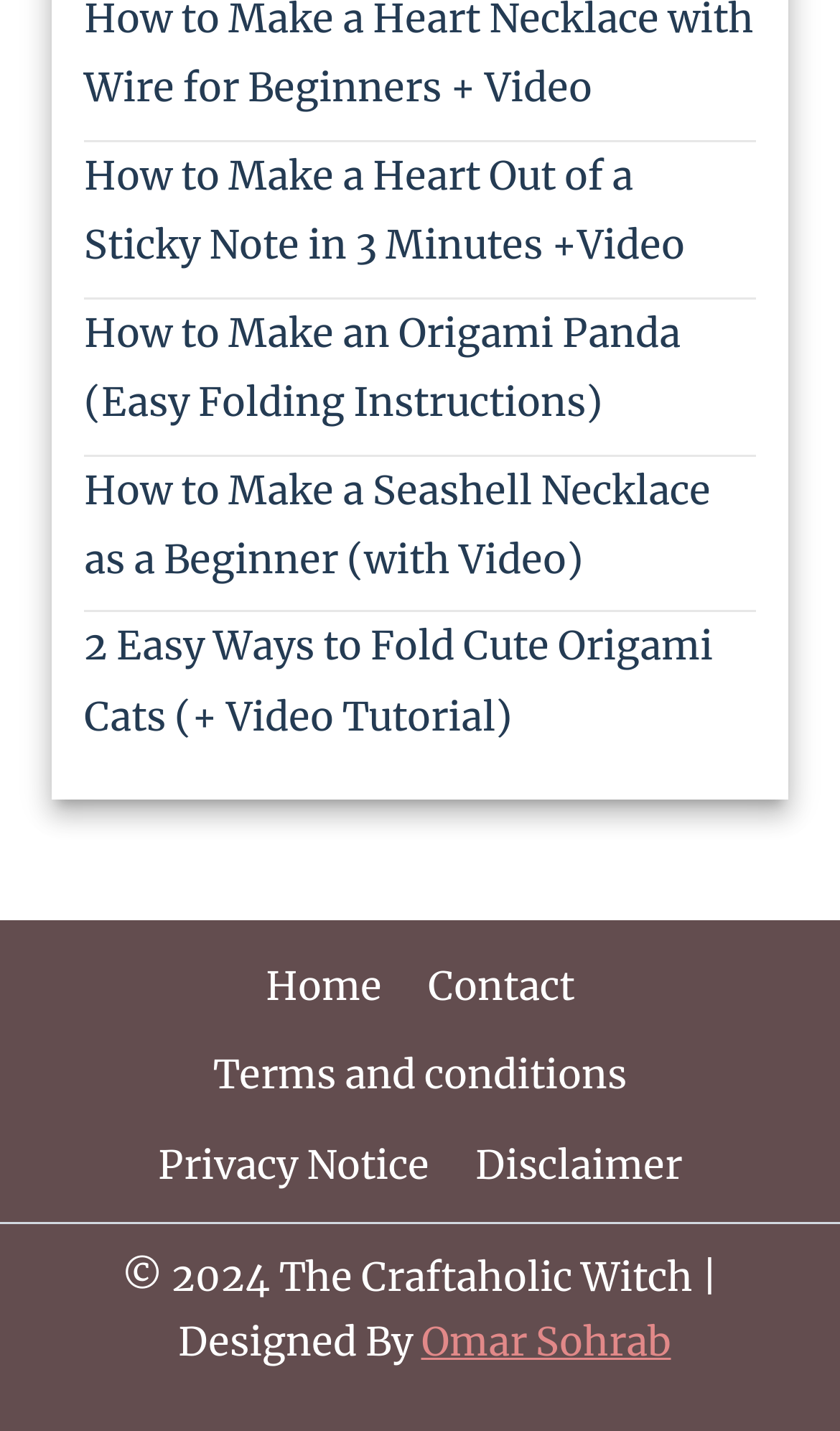Specify the bounding box coordinates of the area that needs to be clicked to achieve the following instruction: "Click on the link to learn how to make a heart out of a sticky note".

[0.1, 0.105, 0.815, 0.188]